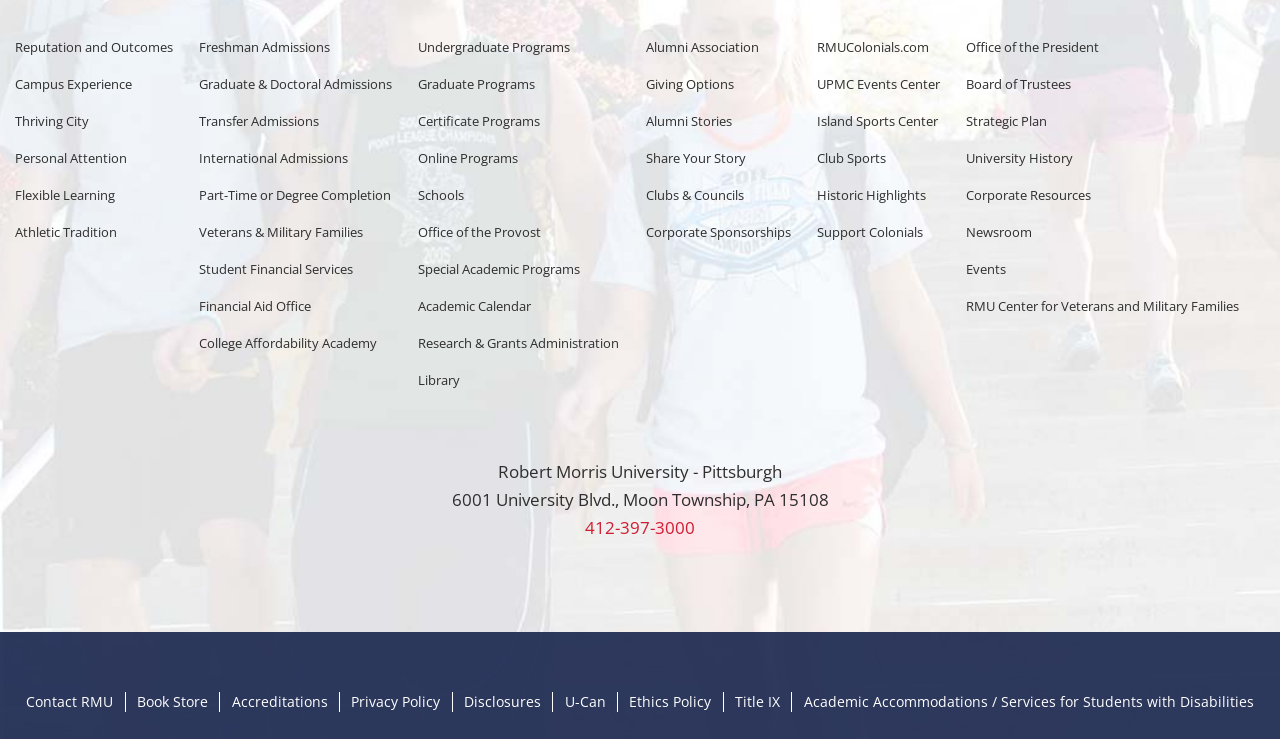Given the element description "The Mum Educates Policy", identify the bounding box of the corresponding UI element.

None